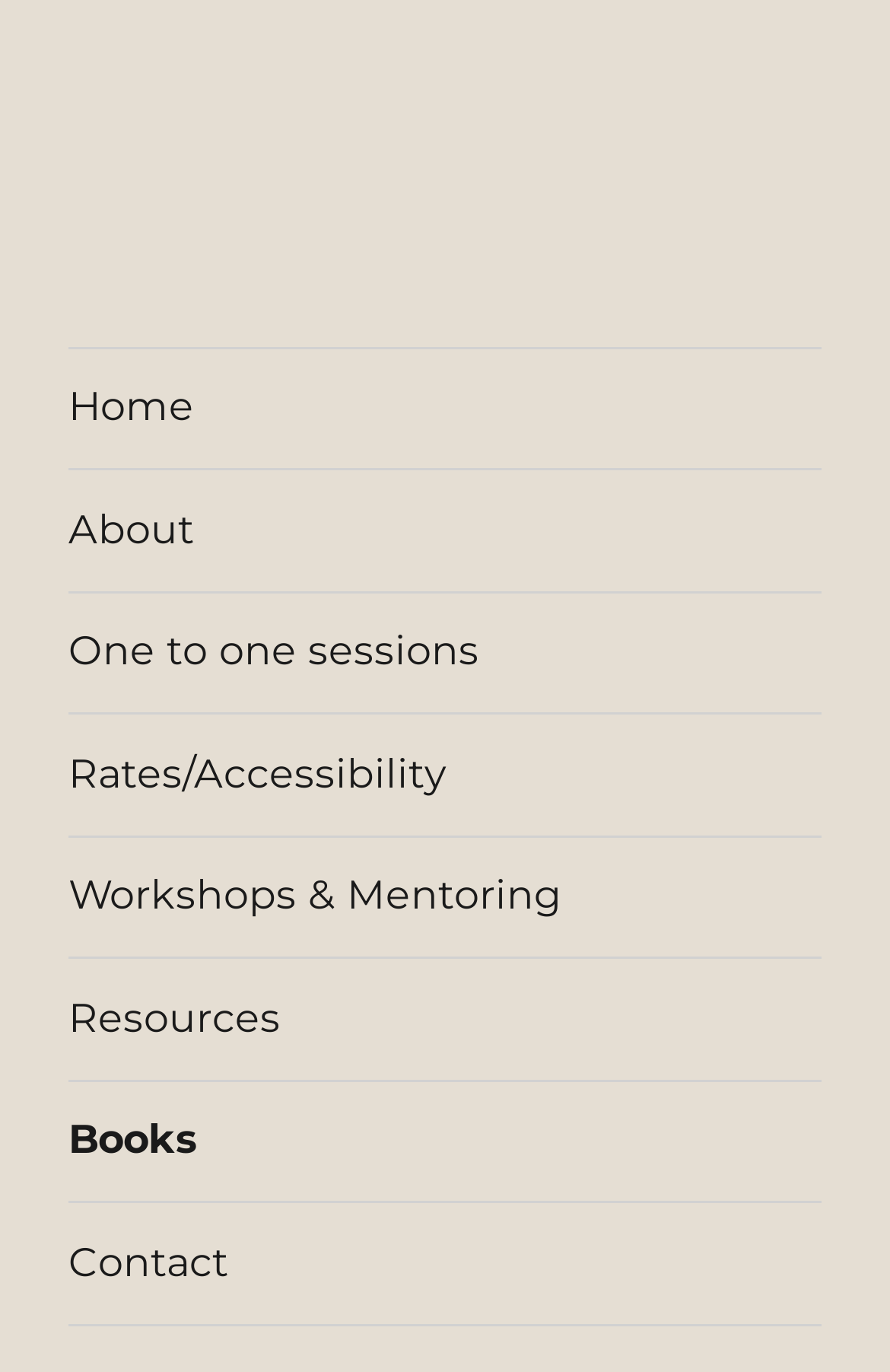Identify the bounding box coordinates of the clickable region to carry out the given instruction: "book a one to one session".

[0.077, 0.432, 0.923, 0.519]